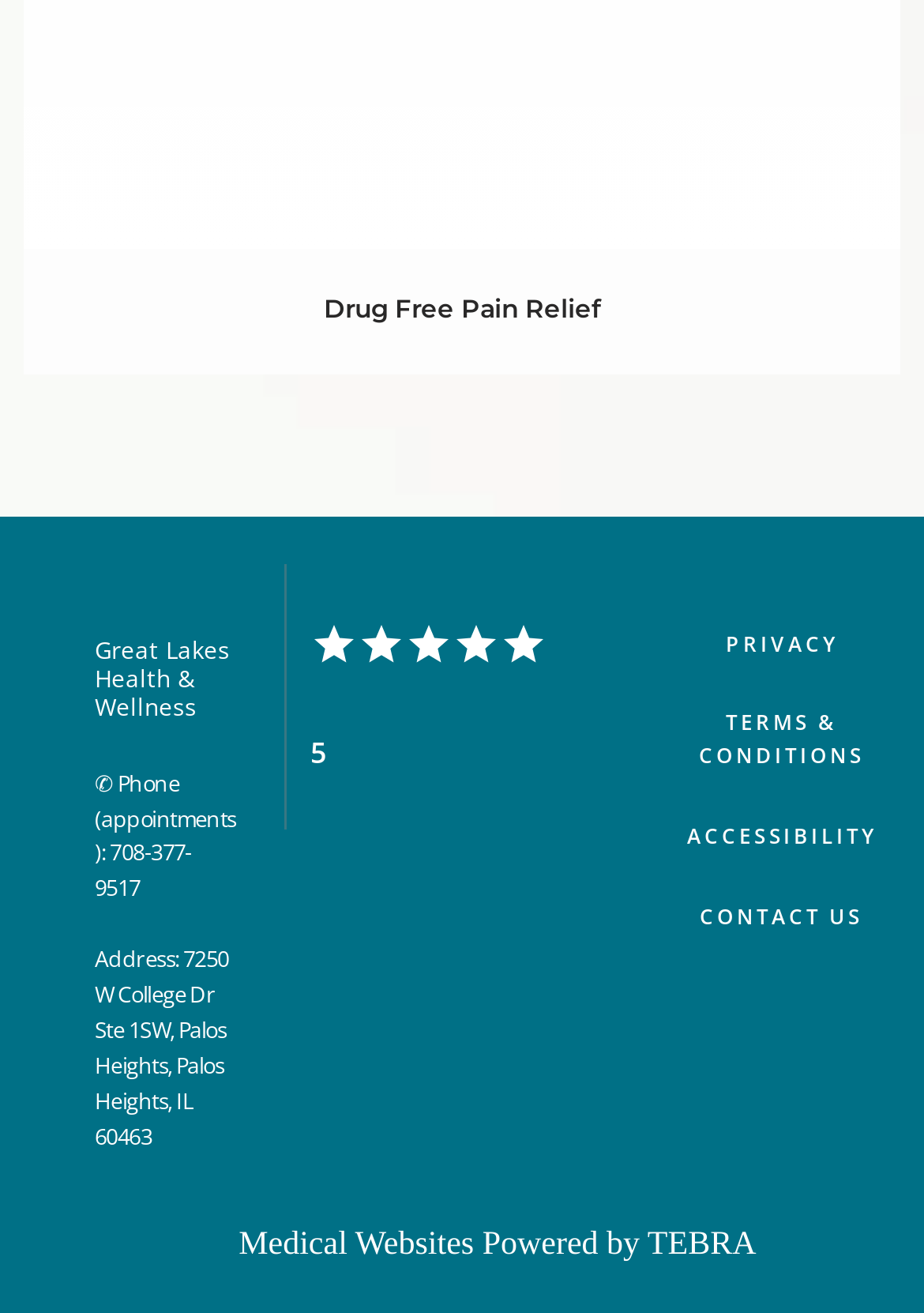Please find the bounding box coordinates in the format (top-left x, top-left y, bottom-right x, bottom-right y) for the given element description. Ensure the coordinates are floating point numbers between 0 and 1. Description: Contact Us

[0.758, 0.688, 0.934, 0.709]